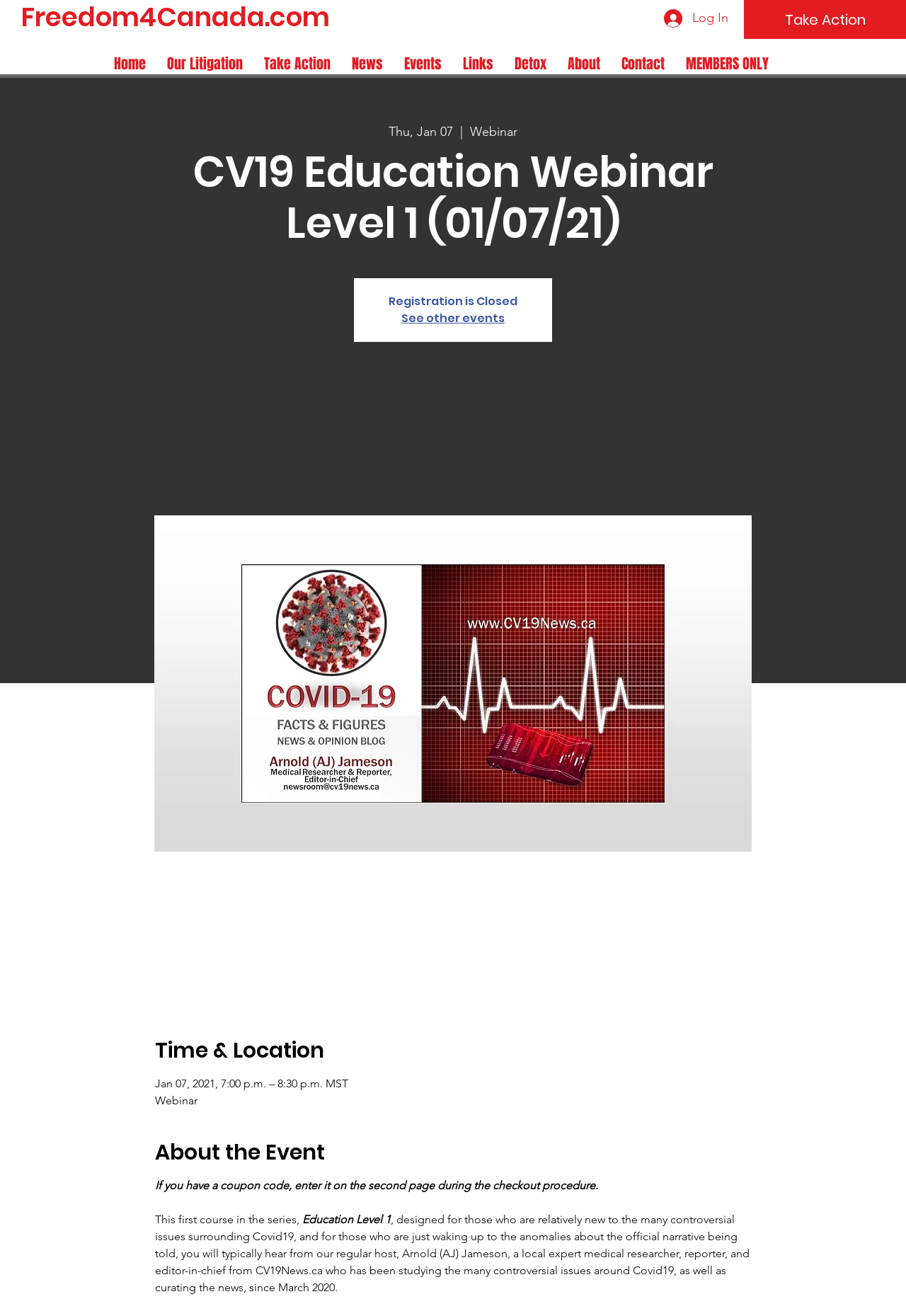Determine the bounding box coordinates of the section I need to click to execute the following instruction: "Register for the 'CV19 Education Webinar Level 1'". Provide the coordinates as four float numbers between 0 and 1, i.e., [left, top, right, bottom].

[0.429, 0.223, 0.571, 0.235]